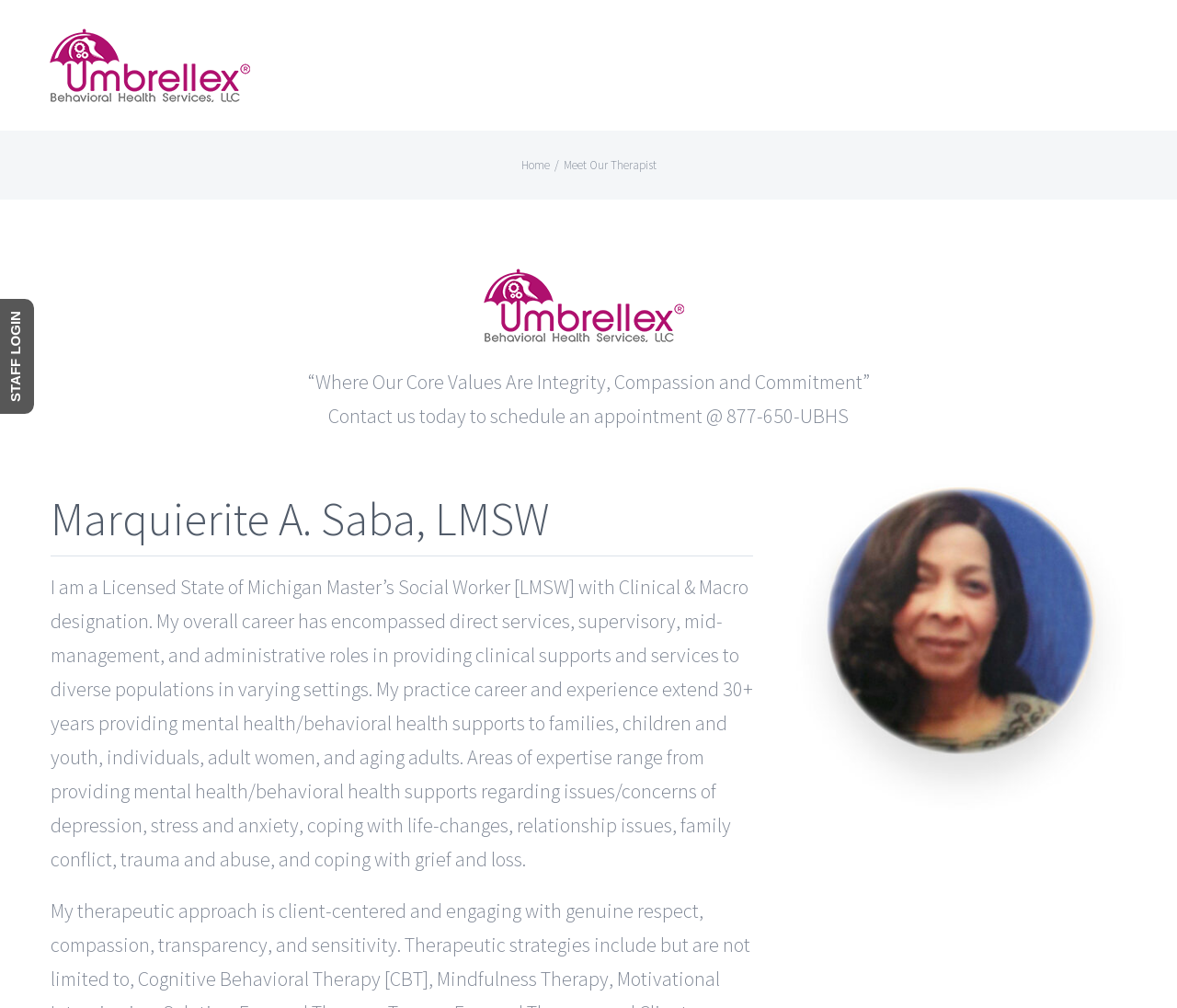What are the core values of Umbrellex Behavioral Health Services?
Please provide a full and detailed response to the question.

The core values of Umbrellex Behavioral Health Services are mentioned in the text '“Where Our Core Values Are Integrity, Compassion and Commitment”' on the webpage.